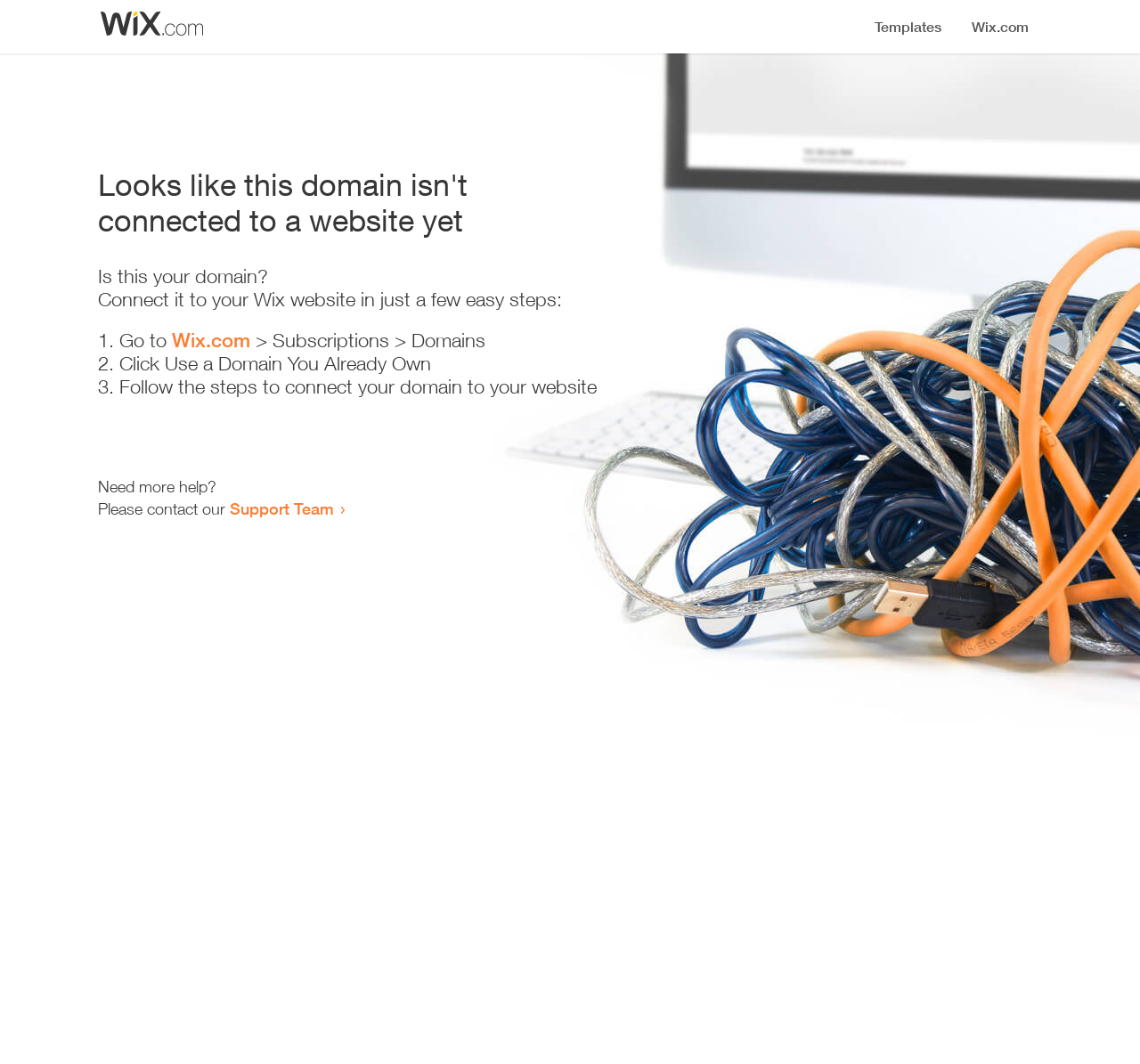Please provide a brief answer to the question using only one word or phrase: 
What is the first step to connect the domain to a website?

Go to Wix.com